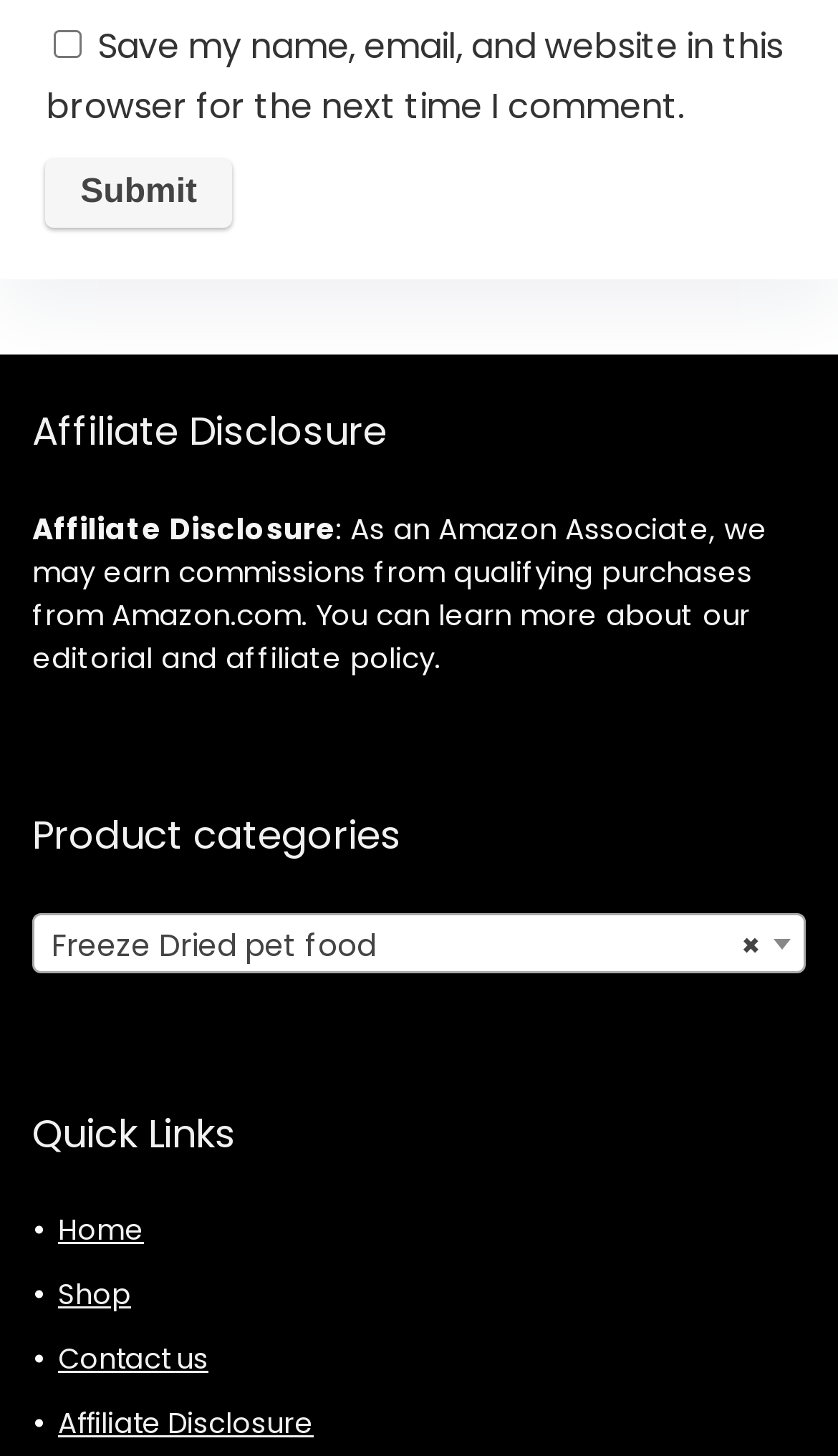Please determine the bounding box coordinates of the clickable area required to carry out the following instruction: "read article about using rquery to speed up data manipulations". The coordinates must be four float numbers between 0 and 1, represented as [left, top, right, bottom].

None